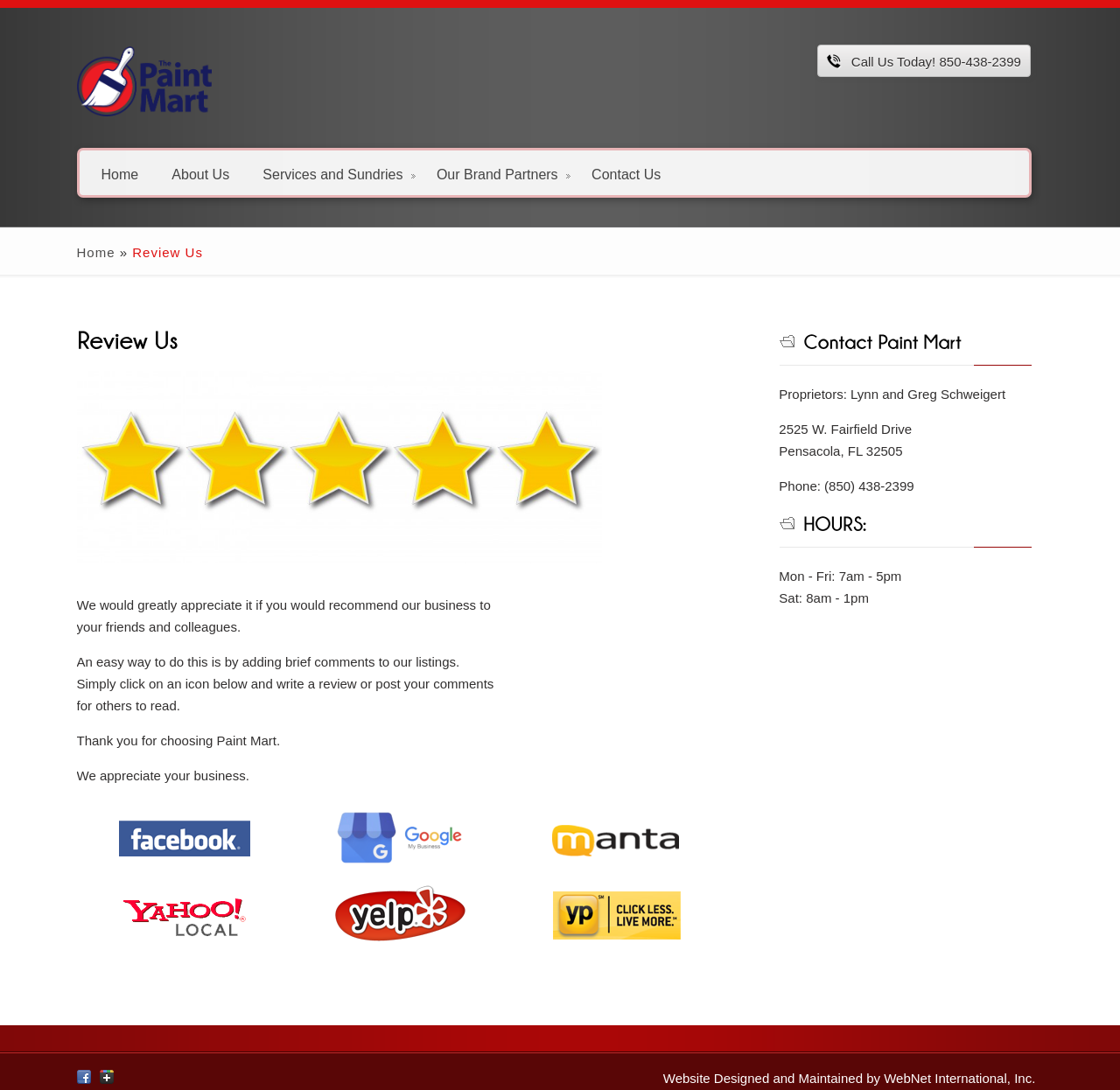Given the element description "Home", identify the bounding box of the corresponding UI element.

[0.068, 0.225, 0.103, 0.238]